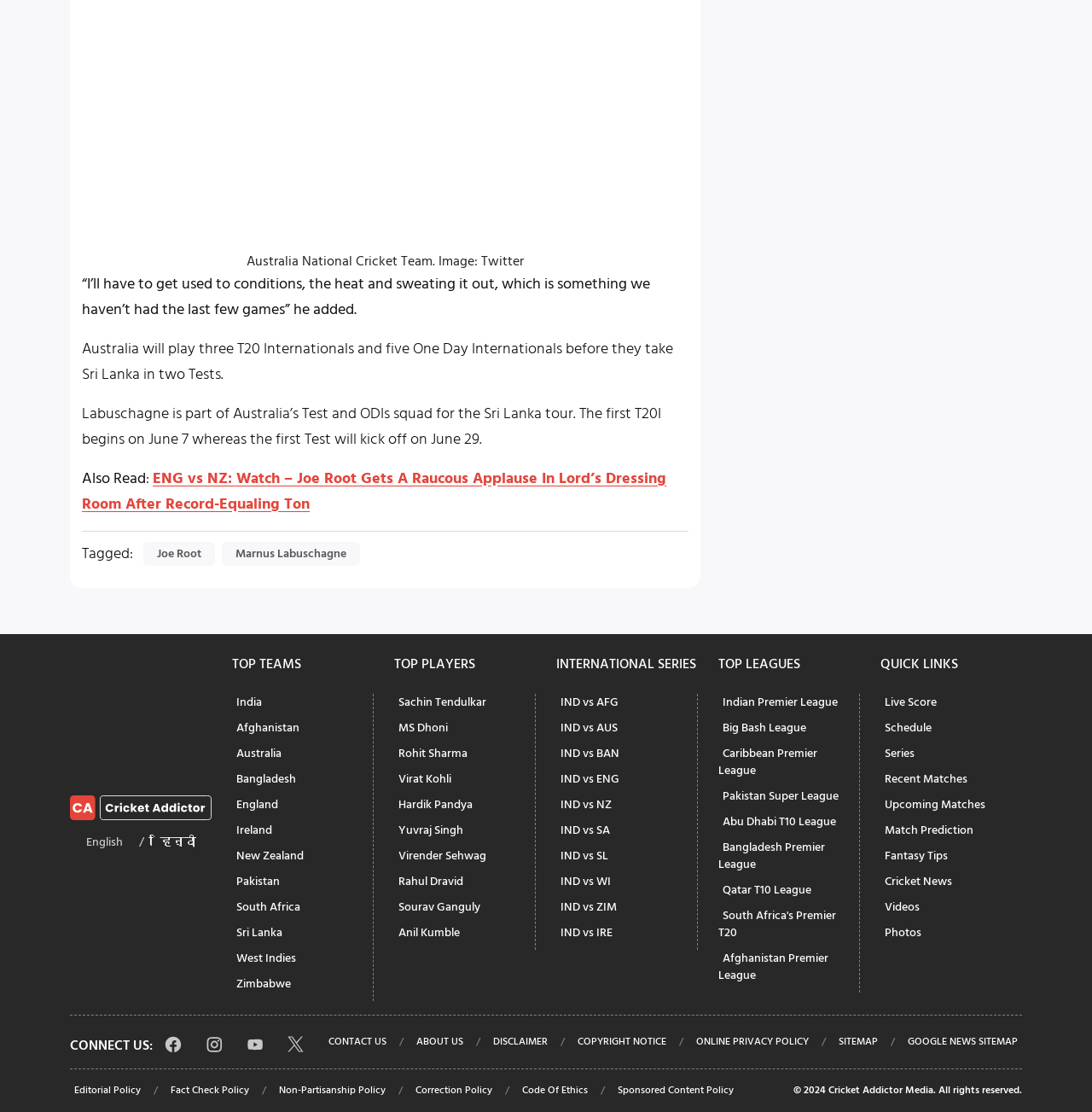Determine the bounding box coordinates for the area you should click to complete the following instruction: "Click on the link to read about Joe Root's record-equaling ton".

[0.131, 0.487, 0.197, 0.509]